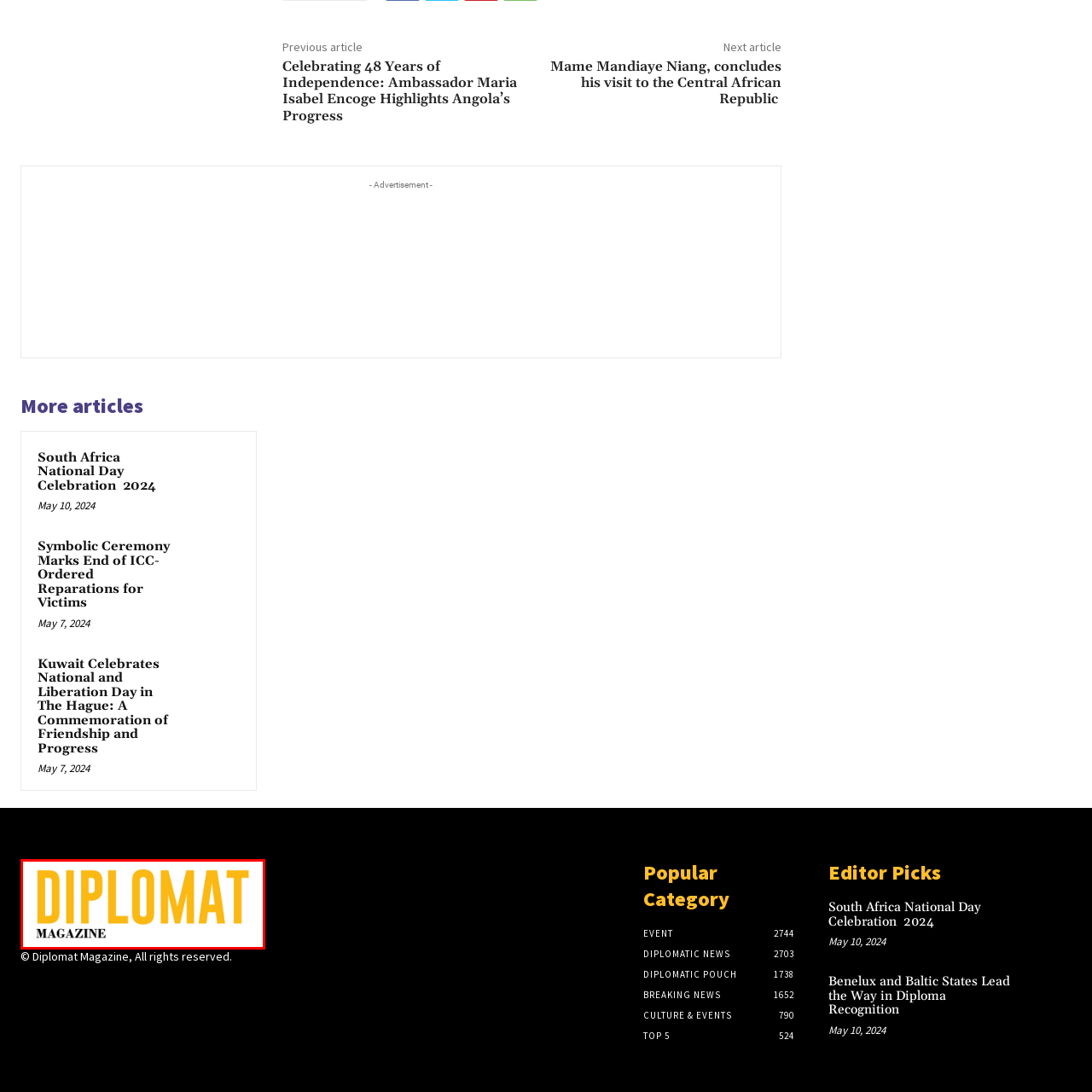Examine the image inside the red bounding box and deliver a thorough answer to the question that follows, drawing information from the image: What is the design style of the logo?

The caption describes the design of the logo as clean and modern, reflecting the magazine's commitment to quality content, which suggests that the design style of the logo is clean and modern.